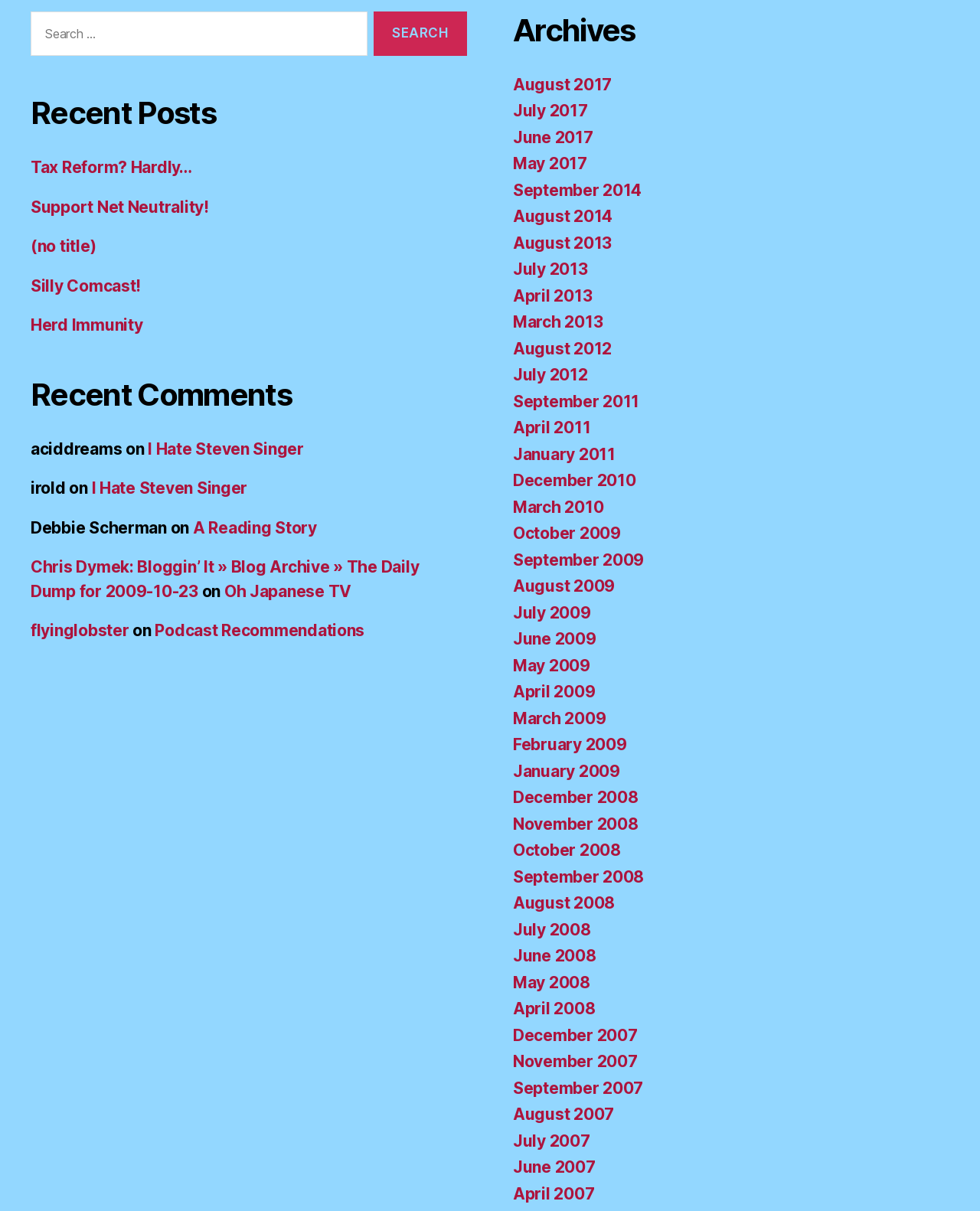Provide your answer to the question using just one word or phrase: What is the purpose of the search box?

To search for posts